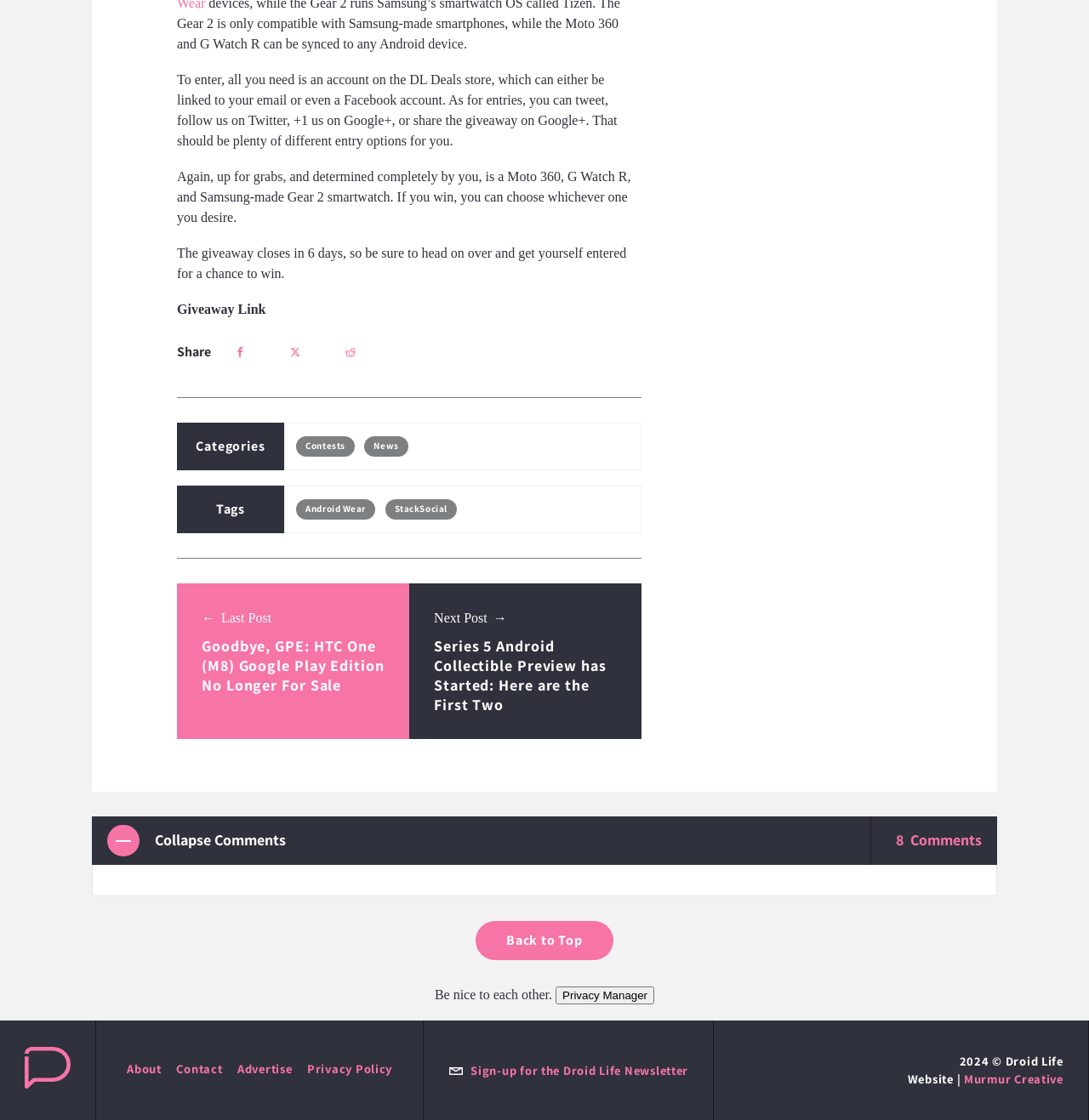What are the options to enter the giveaway?
Using the visual information from the image, give a one-word or short-phrase answer.

Tweet, follow on Twitter, +1 on Google+, or share on Google+